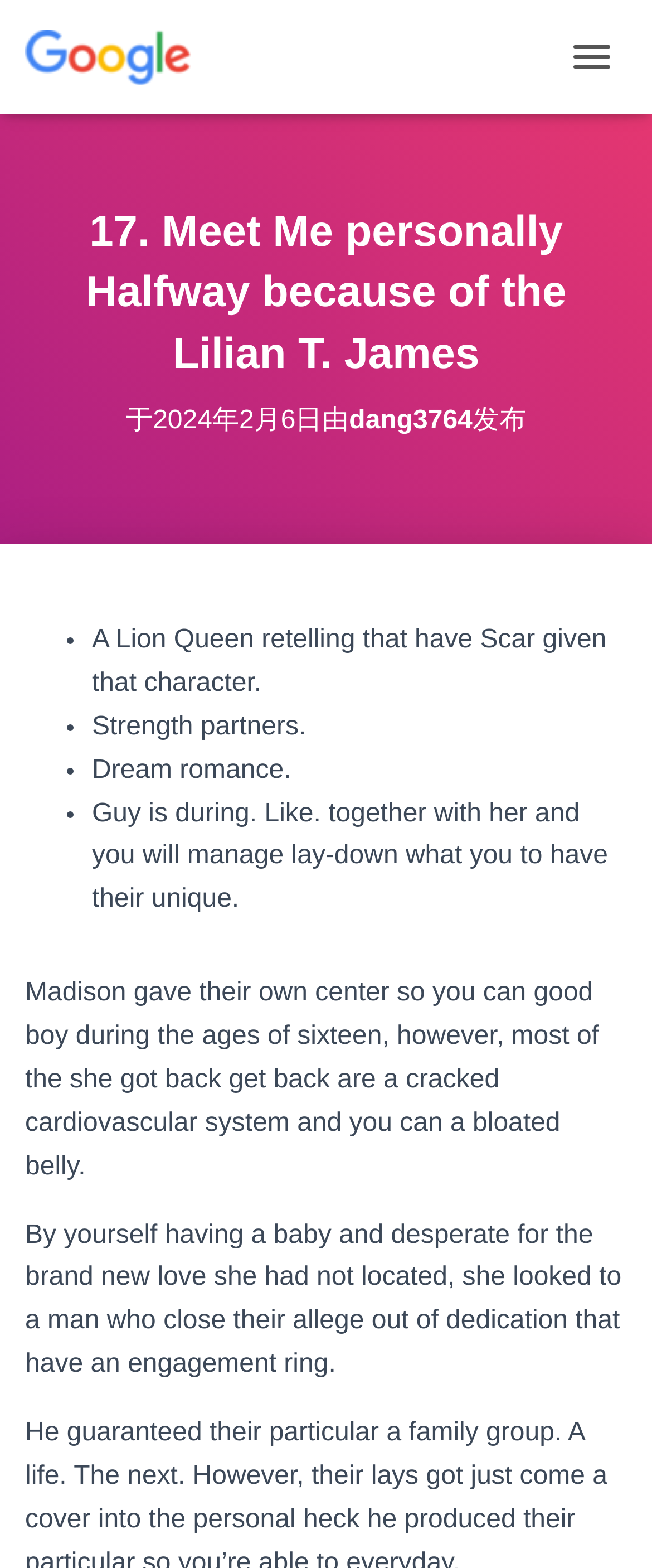Create a detailed narrative of the webpage’s visual and textual elements.

This webpage appears to be a blog post or article about a book or story. At the top, there is a link to "超人seo" accompanied by an image, which is positioned near the top-left corner of the page. Next to it, on the top-right corner, is a button labeled "切换导航".

Below the top section, there is a heading that reads "17. Meet Me personally Halfway because of the Lilian T. James", which spans almost the entire width of the page. Underneath this heading, there is another heading that provides information about the publication date and author, "于2024年2月6日由dang3764发布". This section includes a timestamp and a link to the author's name, "dang3764".

The main content of the page is organized as a list, with each item marked by a bullet point ("•"). The list items describe the story, mentioning themes such as a Lion Queen retelling, strength partners, dream romance, and a character's personal journey. The text is arranged in a vertical column, with each list item stacked below the previous one.

Below the list, there are two paragraphs of text that provide a more detailed summary of the story. The first paragraph describes a character named Madison who gave her heart to a good boy at the age of sixteen but ended up with a broken heart and a bloated belly. The second paragraph continues the story, describing Madison's search for new love and her encounter with a man who proposes to her with an engagement ring.